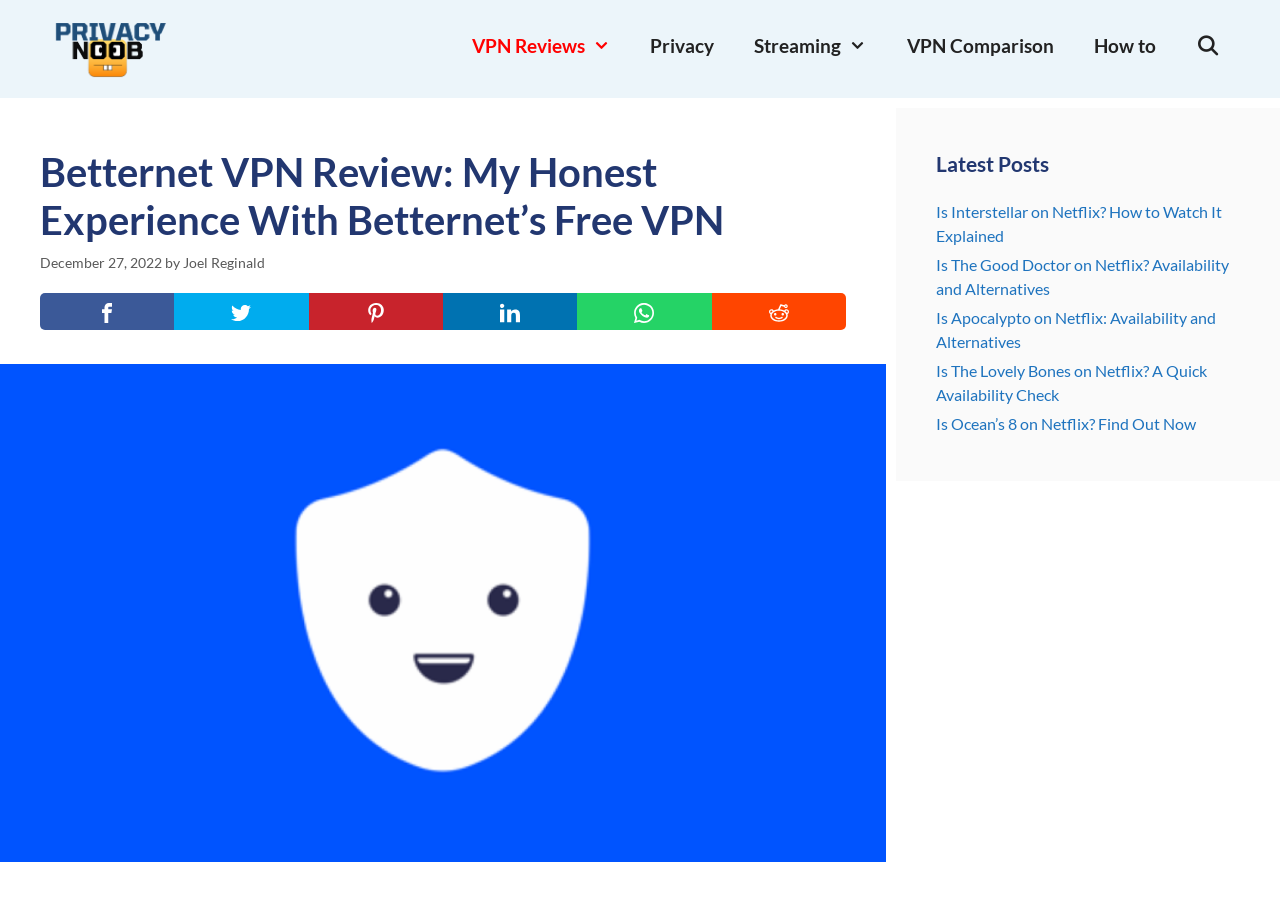Can you specify the bounding box coordinates for the region that should be clicked to fulfill this instruction: "Check the latest post 'Is Interstellar on Netflix? How to Watch It Explained'".

[0.731, 0.224, 0.955, 0.272]